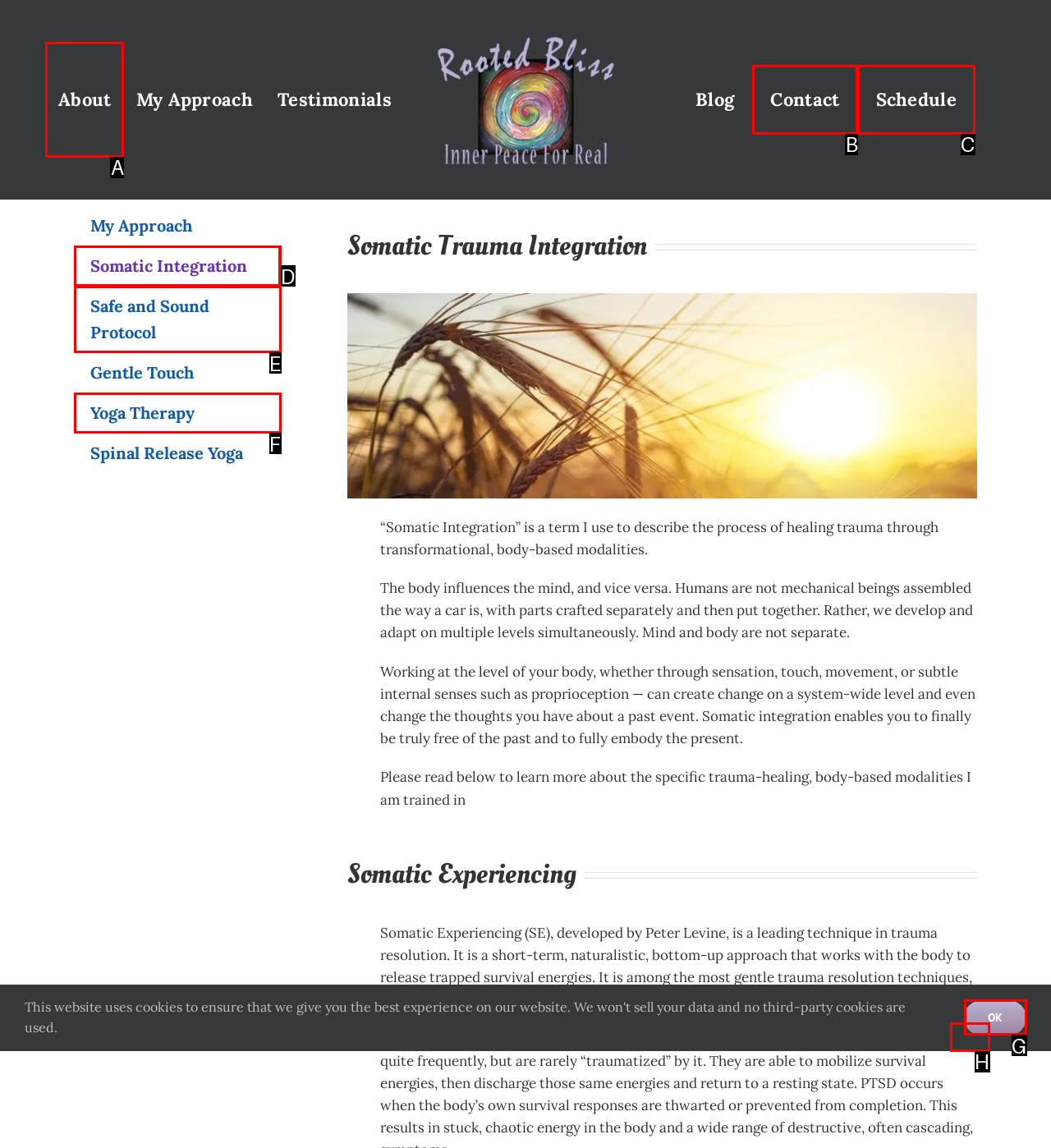Choose the UI element that best aligns with the description: Schedule
Respond with the letter of the chosen option directly.

C